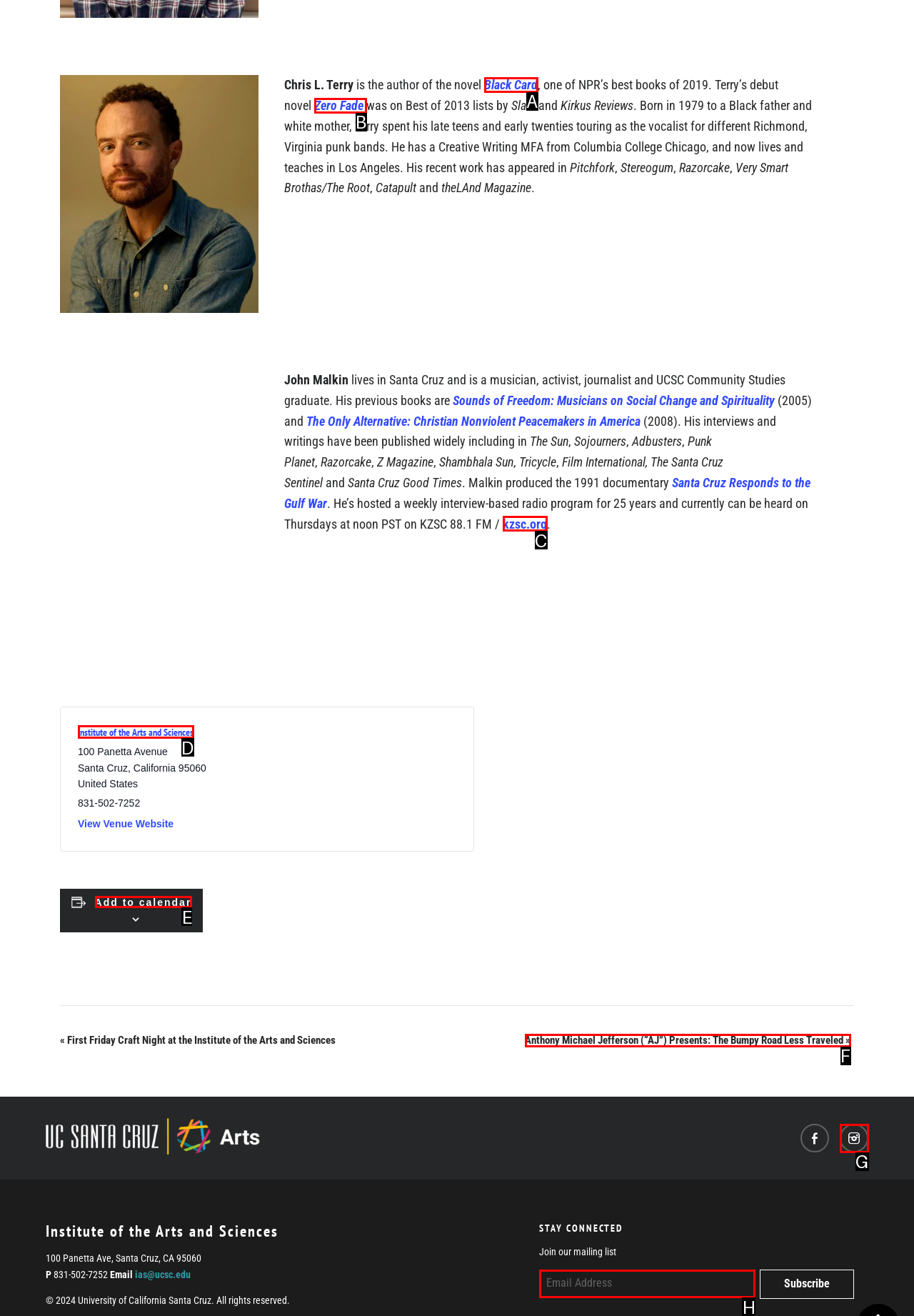Tell me which letter corresponds to the UI element that should be clicked to fulfill this instruction: Add to calendar
Answer using the letter of the chosen option directly.

E